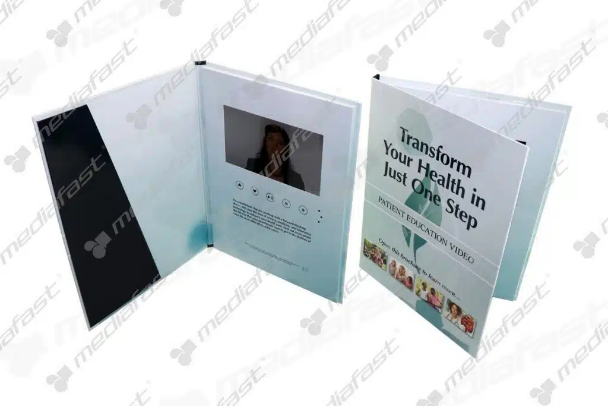Refer to the image and offer a detailed explanation in response to the question: What is the title of the brochure?

The right panel of the brochure prominently features the title 'Transform Your Health in Just One Step', suggesting a focus on patient education and personalized communication.